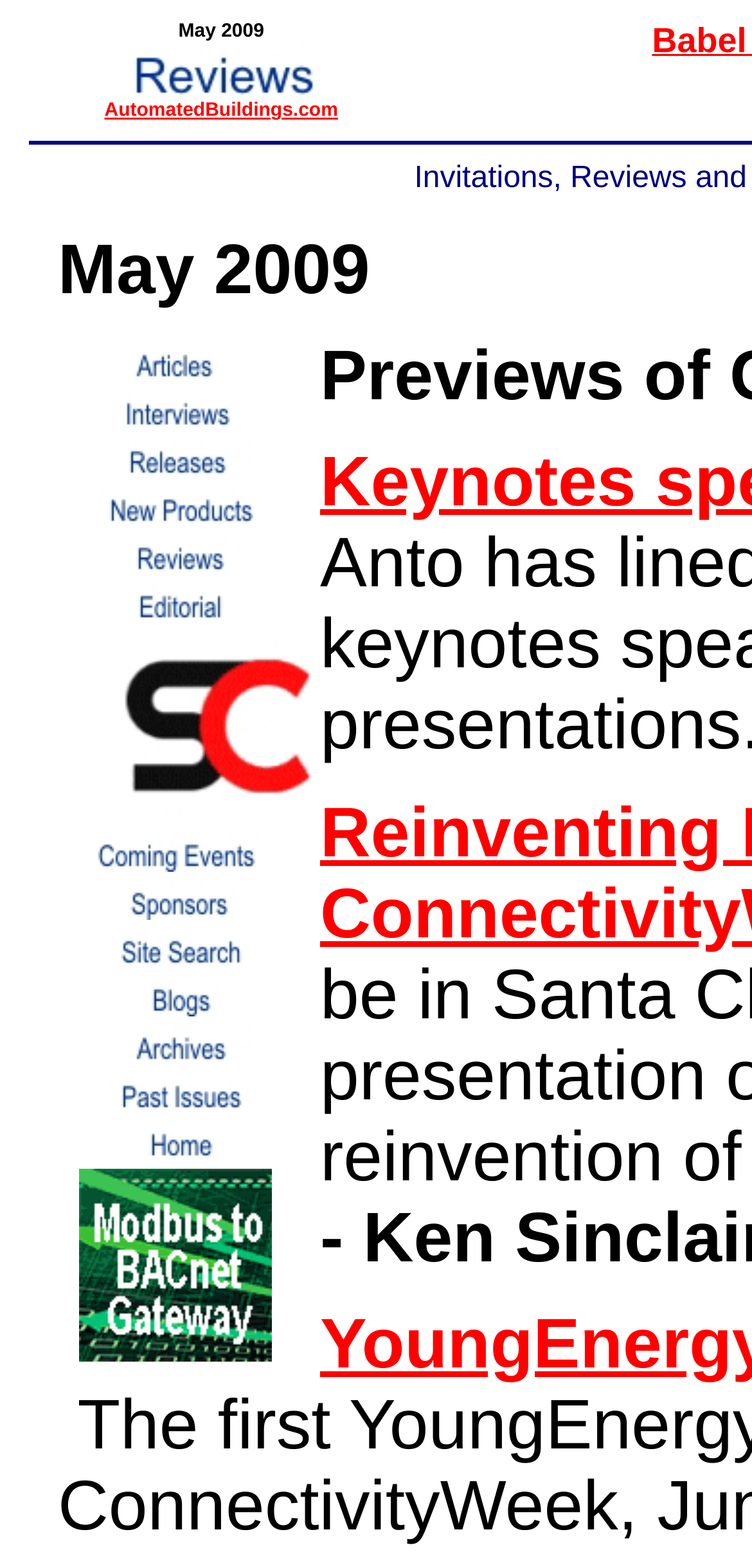Find the bounding box coordinates of the element I should click to carry out the following instruction: "Click on Articles".

[0.046, 0.228, 0.418, 0.248]